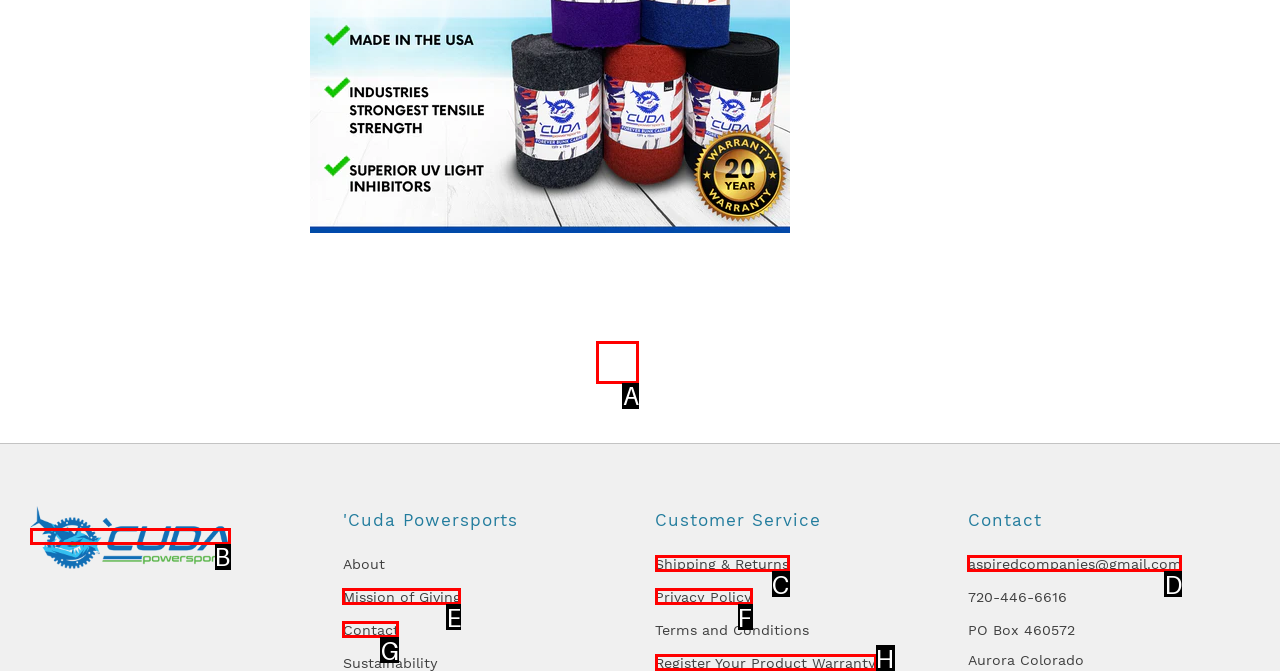From the options shown in the screenshot, tell me which lettered element I need to click to complete the task: Go to Older Post.

A